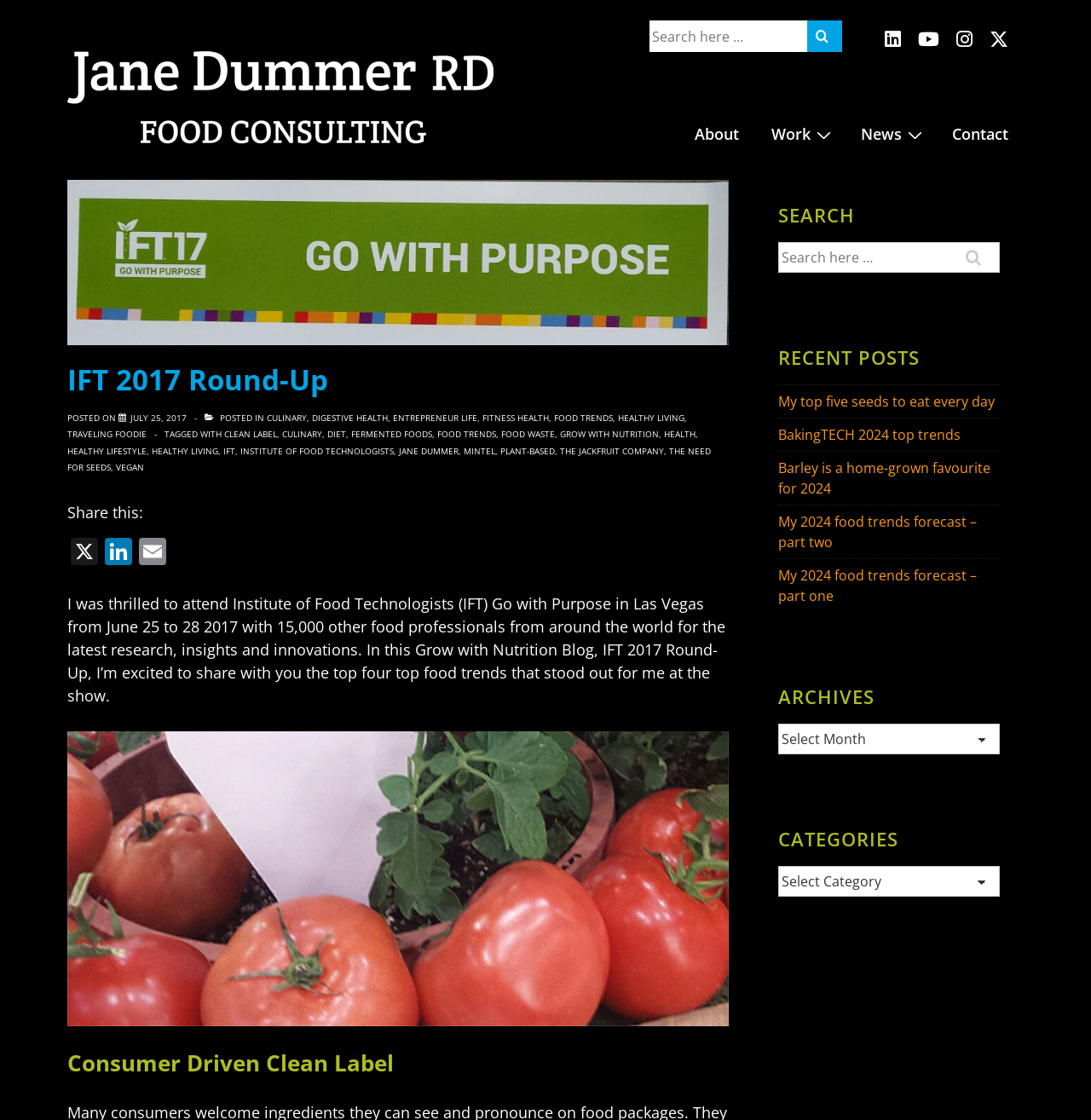Predict the bounding box of the UI element that fits this description: "Culinary".

[0.245, 0.367, 0.281, 0.378]